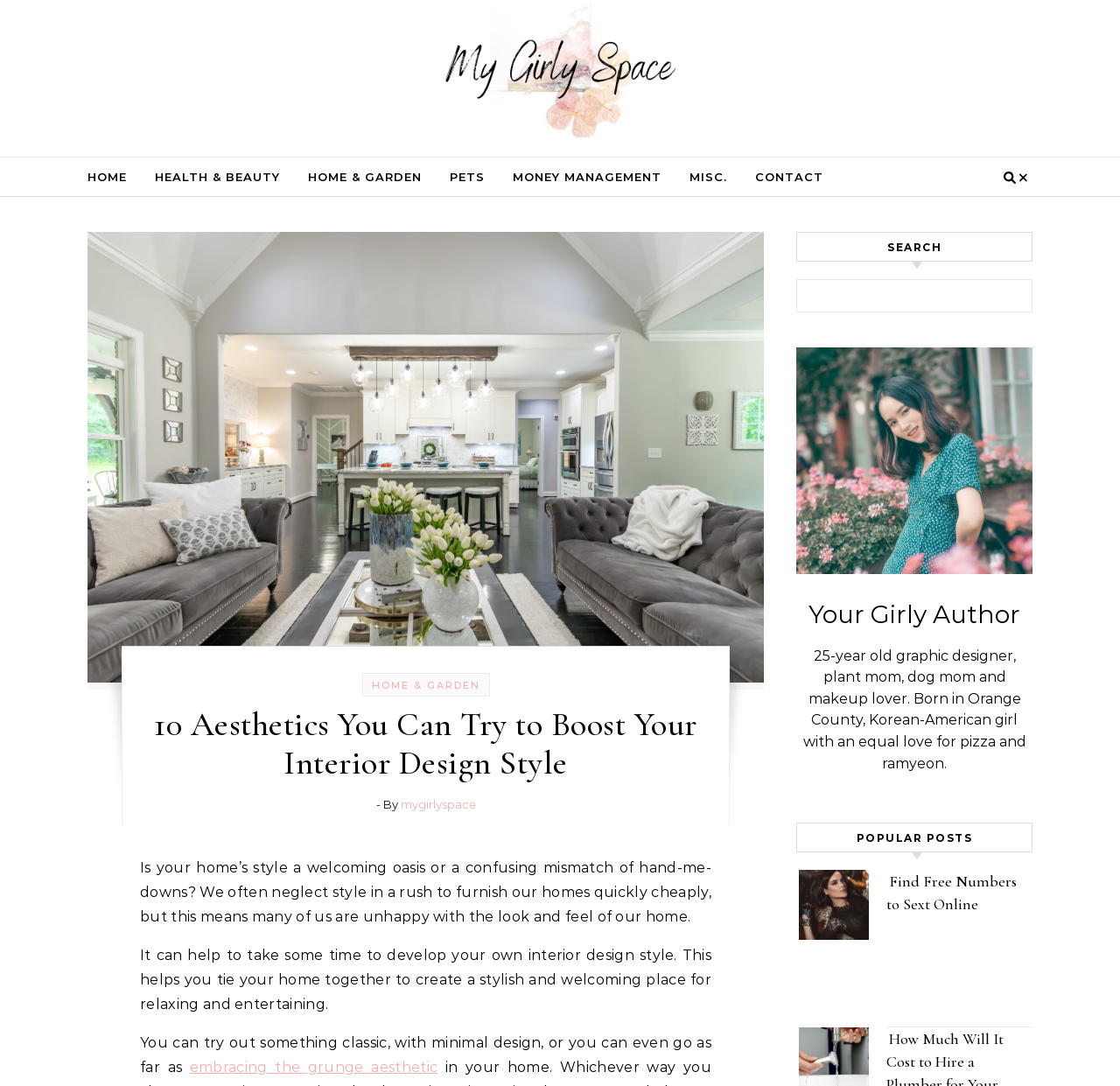What is the purpose of the search bar?
Look at the image and answer the question with a single word or phrase.

To search for content